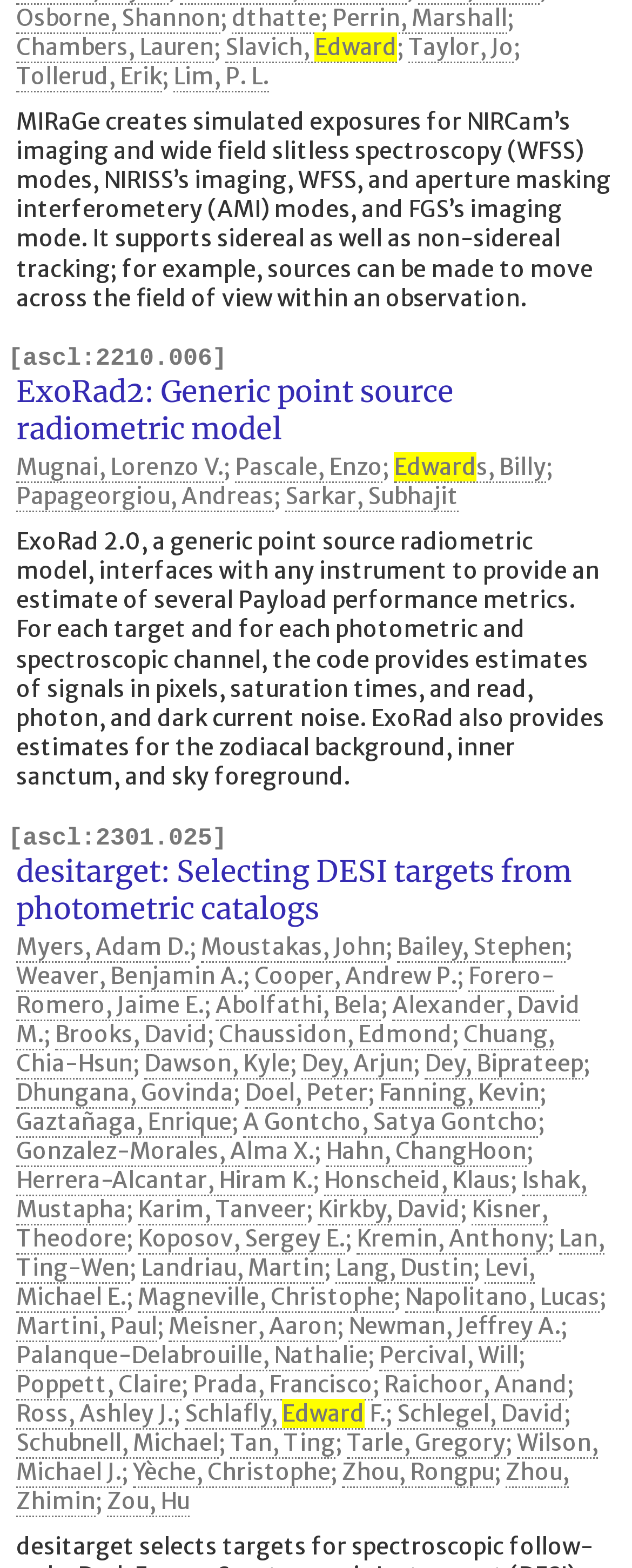Use a single word or phrase to answer the question: How many authors are listed on the webpage?

More than 50